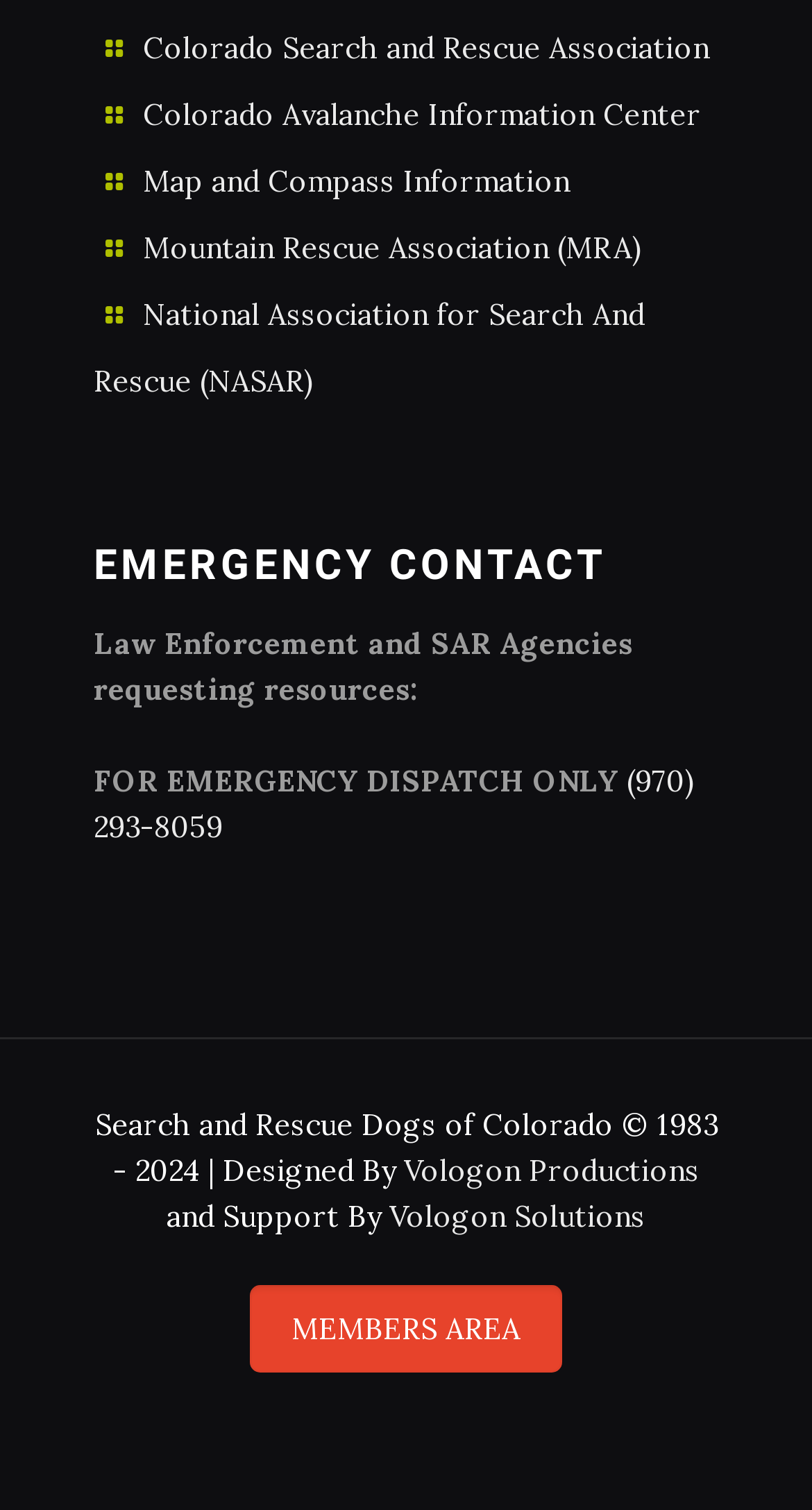Can you pinpoint the bounding box coordinates for the clickable element required for this instruction: "Visit Colorado Search and Rescue Association"? The coordinates should be four float numbers between 0 and 1, i.e., [left, top, right, bottom].

[0.176, 0.019, 0.873, 0.044]